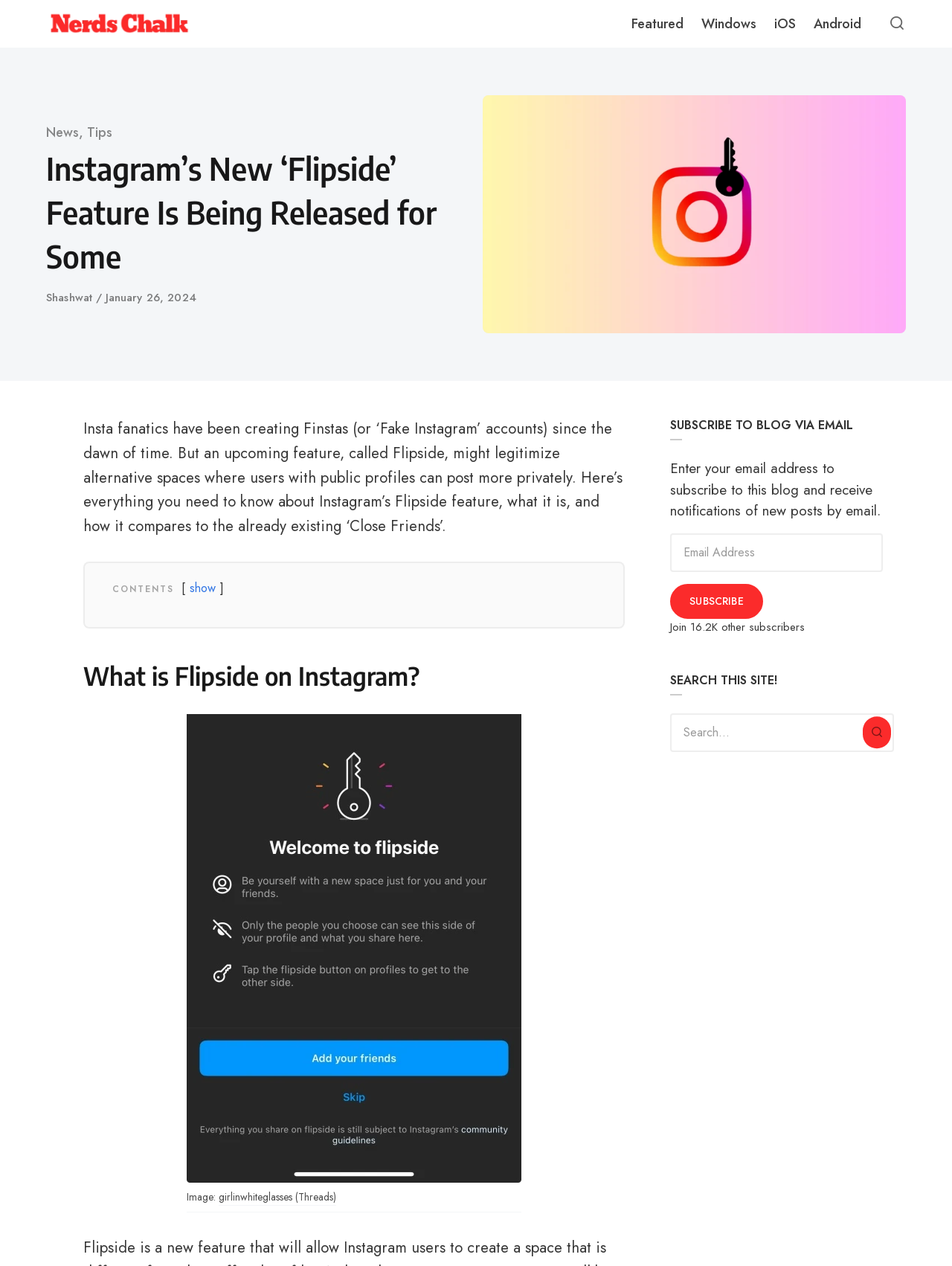What is the feature being discussed in the article?
Based on the image, provide your answer in one word or phrase.

Flipside